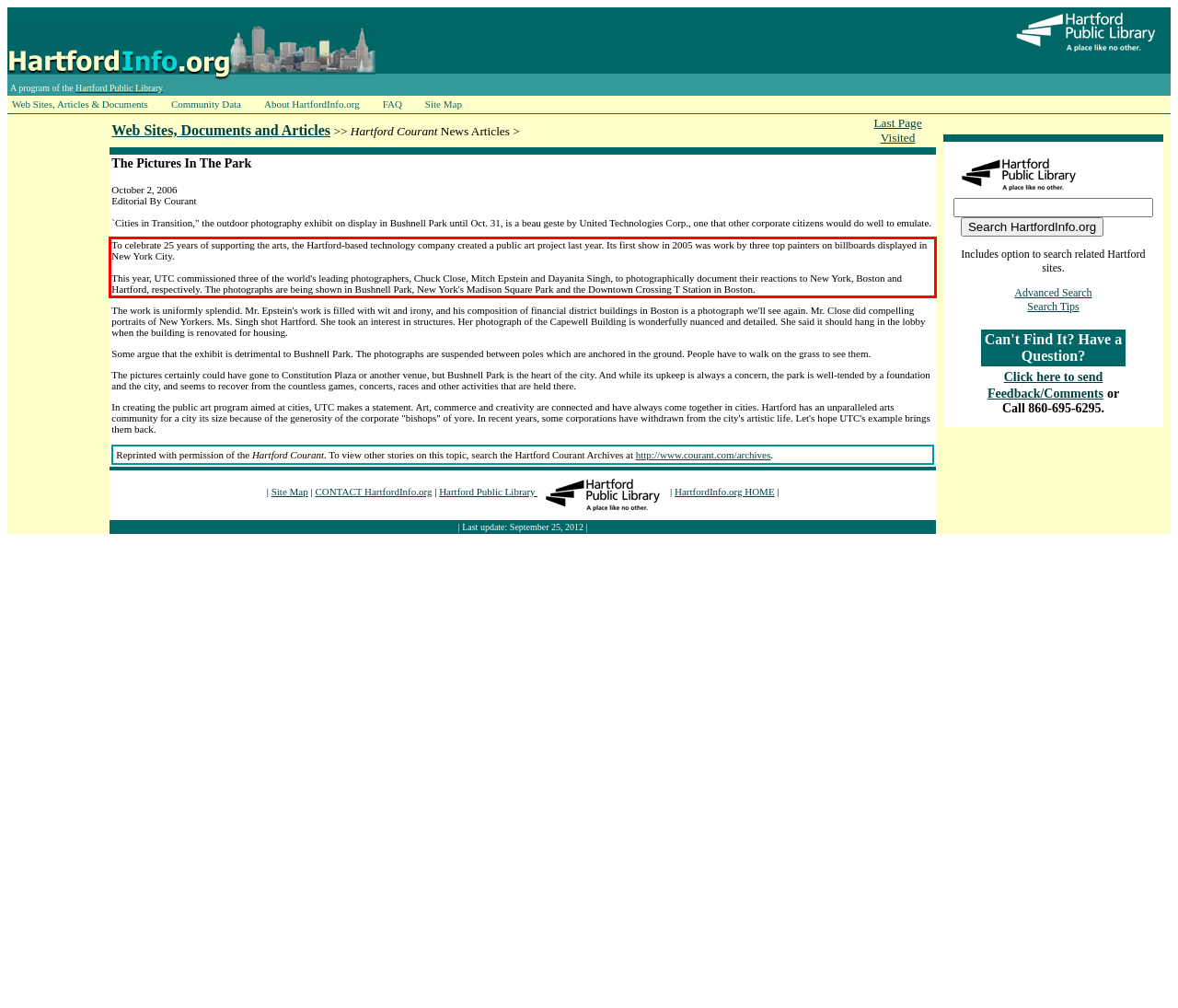Your task is to recognize and extract the text content from the UI element enclosed in the red bounding box on the webpage screenshot.

To celebrate 25 years of supporting the arts, the Hartford-based technology company created a public art project last year. Its first show in 2005 was work by three top painters on billboards displayed in New York City. This year, UTC commissioned three of the world's leading photographers, Chuck Close, Mitch Epstein and Dayanita Singh, to photographically document their reactions to New York, Boston and Hartford, respectively. The photographs are being shown in Bushnell Park, New York's Madison Square Park and the Downtown Crossing T Station in Boston.